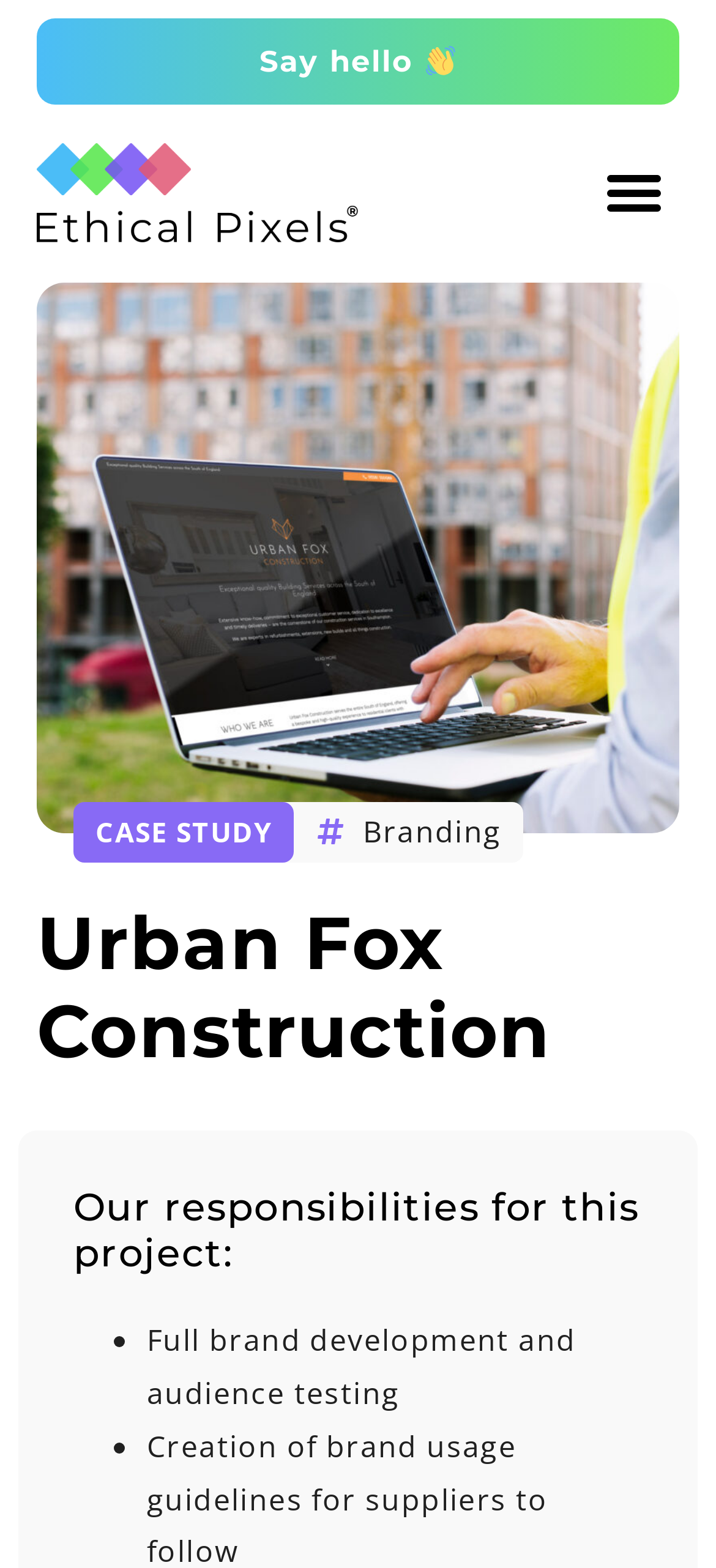Generate a thorough caption detailing the webpage content.

The webpage is about Urban Fox Construction, a company in the property investment space. At the top left, there is a heading with the company name. Below it, there is a link with no text, followed by a button labeled "Menu Toggle" at the top right corner. 

To the right of the company name heading, there is a link labeled "CASE STUDY" and a static text "Branding" next to it. 

Further down, there is a heading that describes the project's responsibilities, which is "Our responsibilities for this project:". Below this heading, there is a list with two bullet points. The first bullet point describes "Full brand development and audience testing", and the second bullet point is not specified. 

At the very top, there is a link labeled "Say hello 👋" with an emoji, accompanied by an image of the same emoji. This link is positioned above the company name heading.